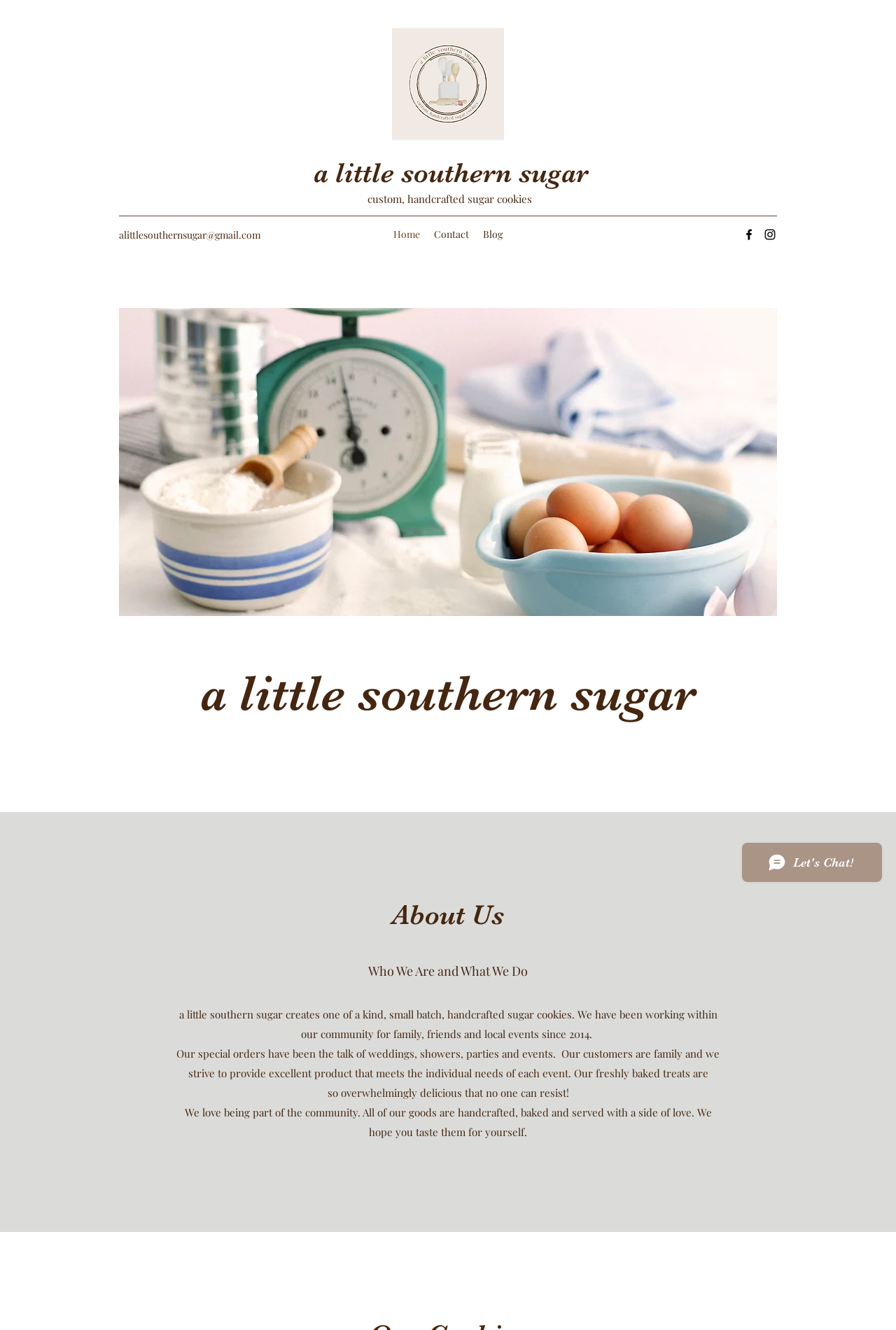How many social media platforms are linked on the website?
Examine the image closely and answer the question with as much detail as possible.

By examining the Social Bar list, which contains links to Facebook and Instagram, it can be determined that there are two social media platforms linked on the website.